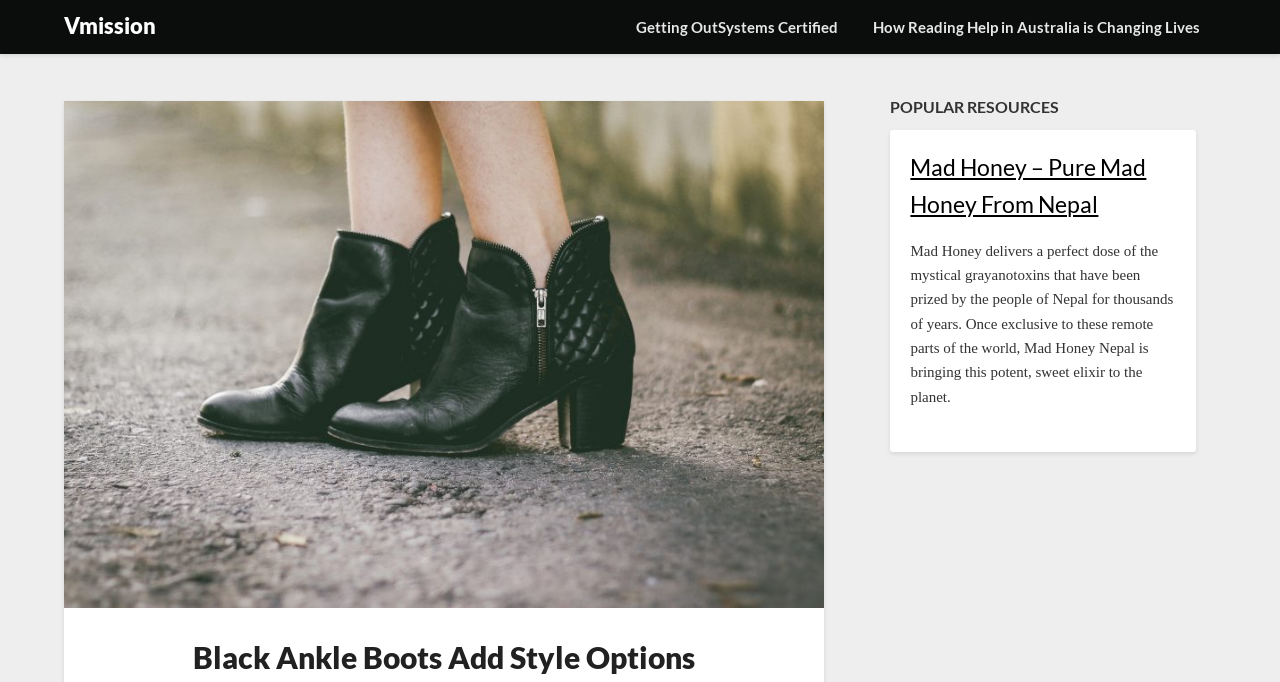Your task is to find and give the main heading text of the webpage.

Black Ankle Boots Add Style Options